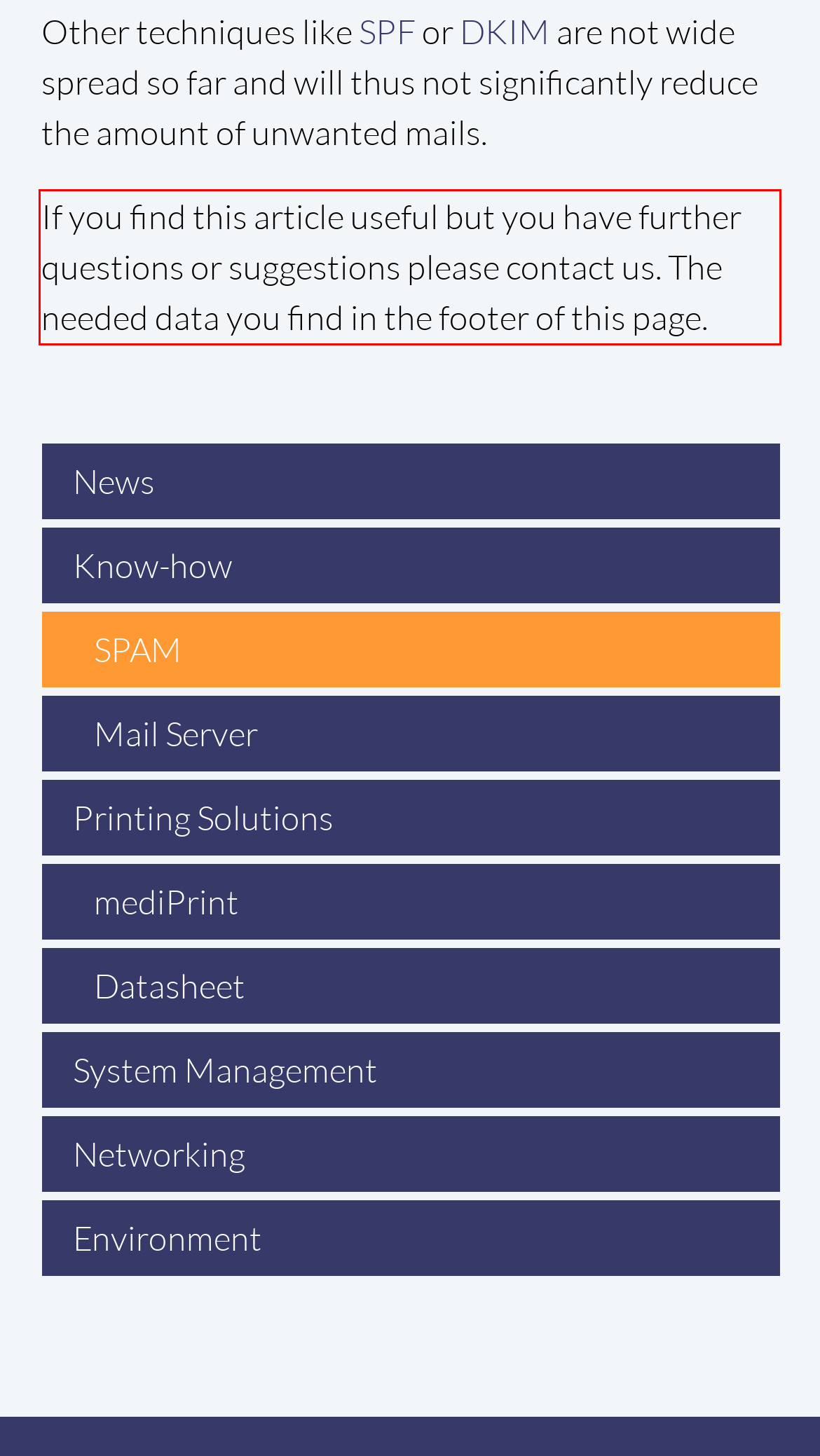Identify the red bounding box in the webpage screenshot and perform OCR to generate the text content enclosed.

If you find this article useful but you have further questions or suggestions please contact us. The needed data you find in the footer of this page.